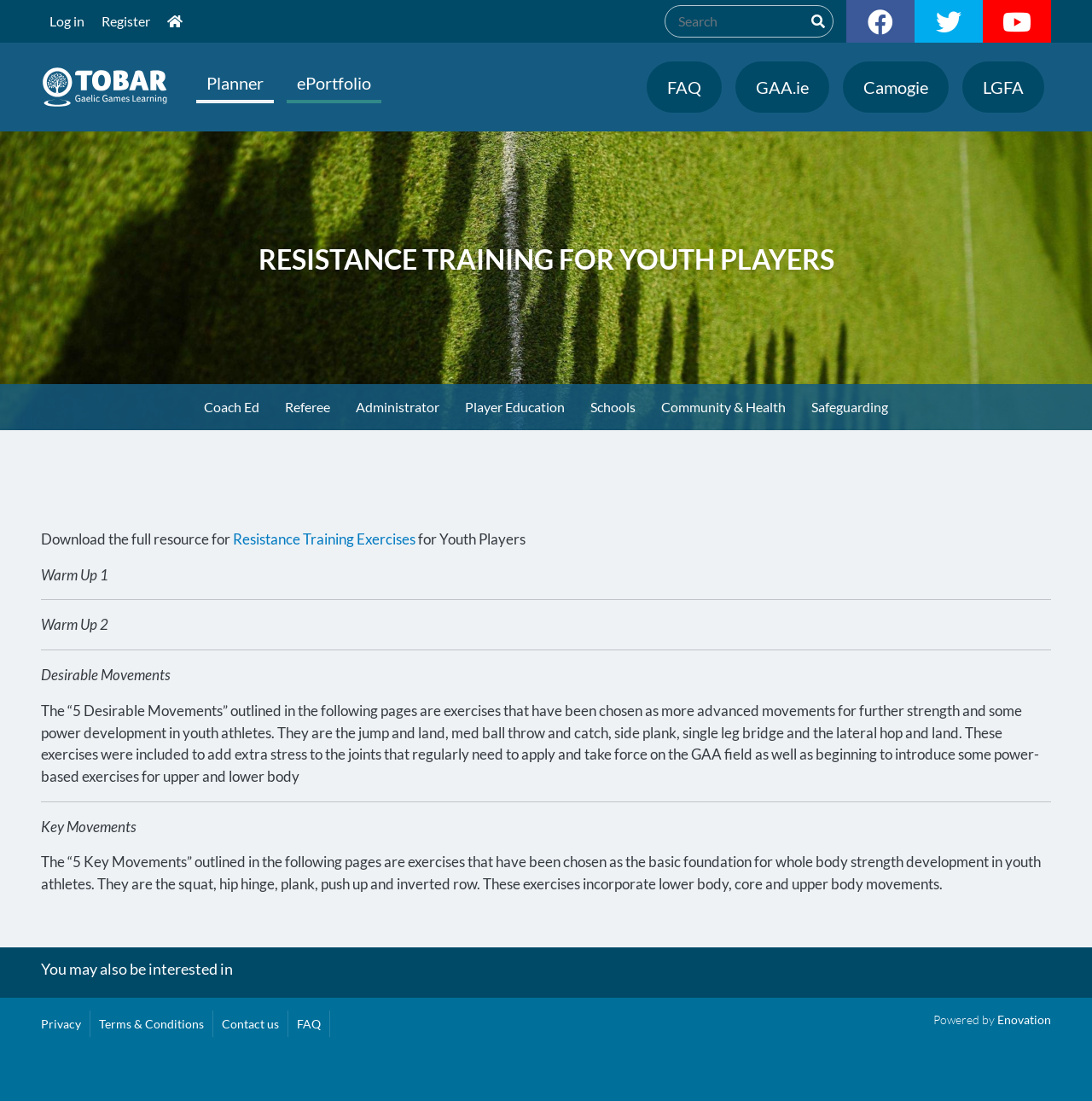What is the purpose of the '5 Key Movements'?
Refer to the screenshot and respond with a concise word or phrase.

Whole body strength development